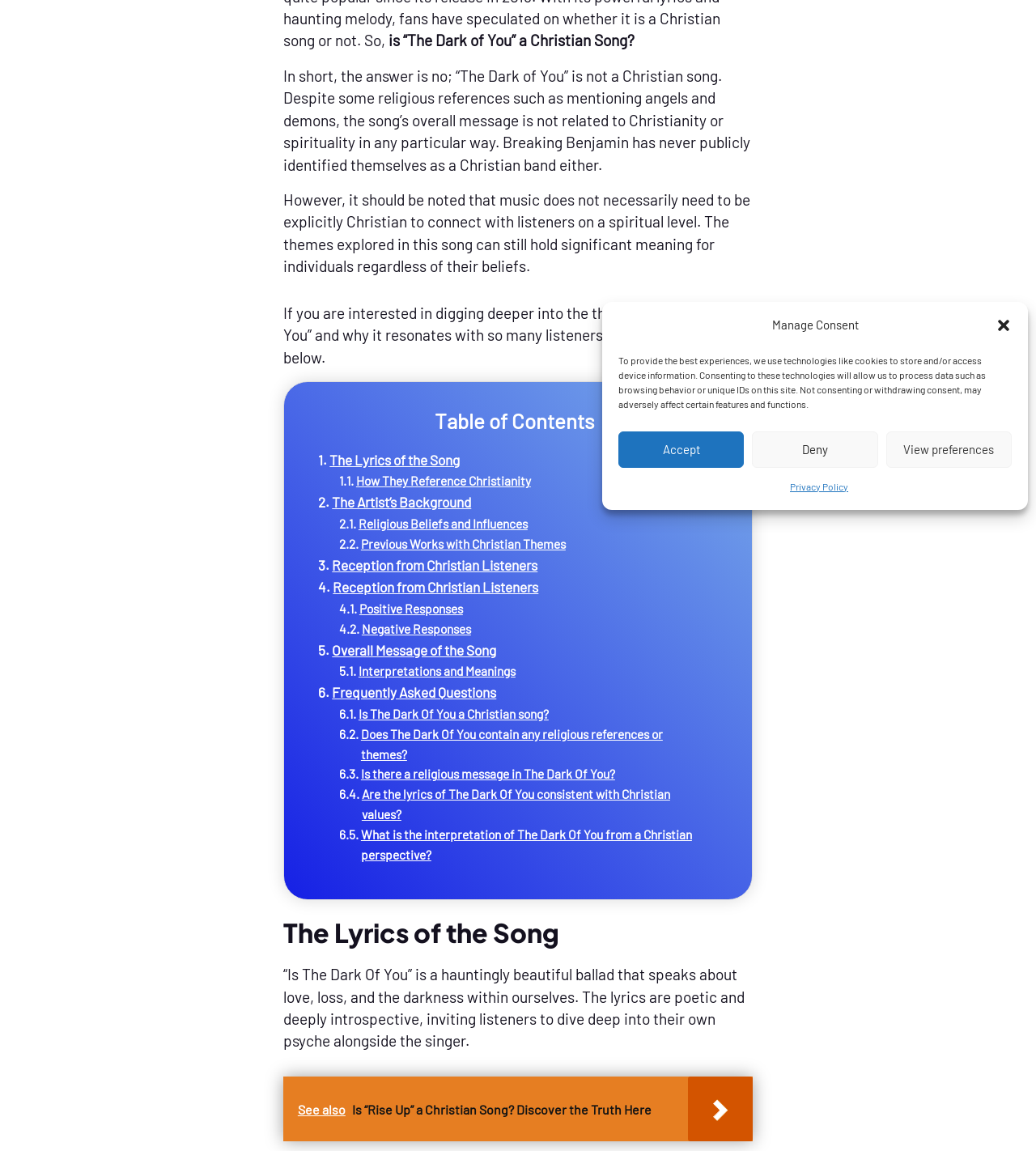Using the provided description View preferences, find the bounding box coordinates for the UI element. Provide the coordinates in (top-left x, top-left y, bottom-right x, bottom-right y) format, ensuring all values are between 0 and 1.

[0.855, 0.375, 0.977, 0.406]